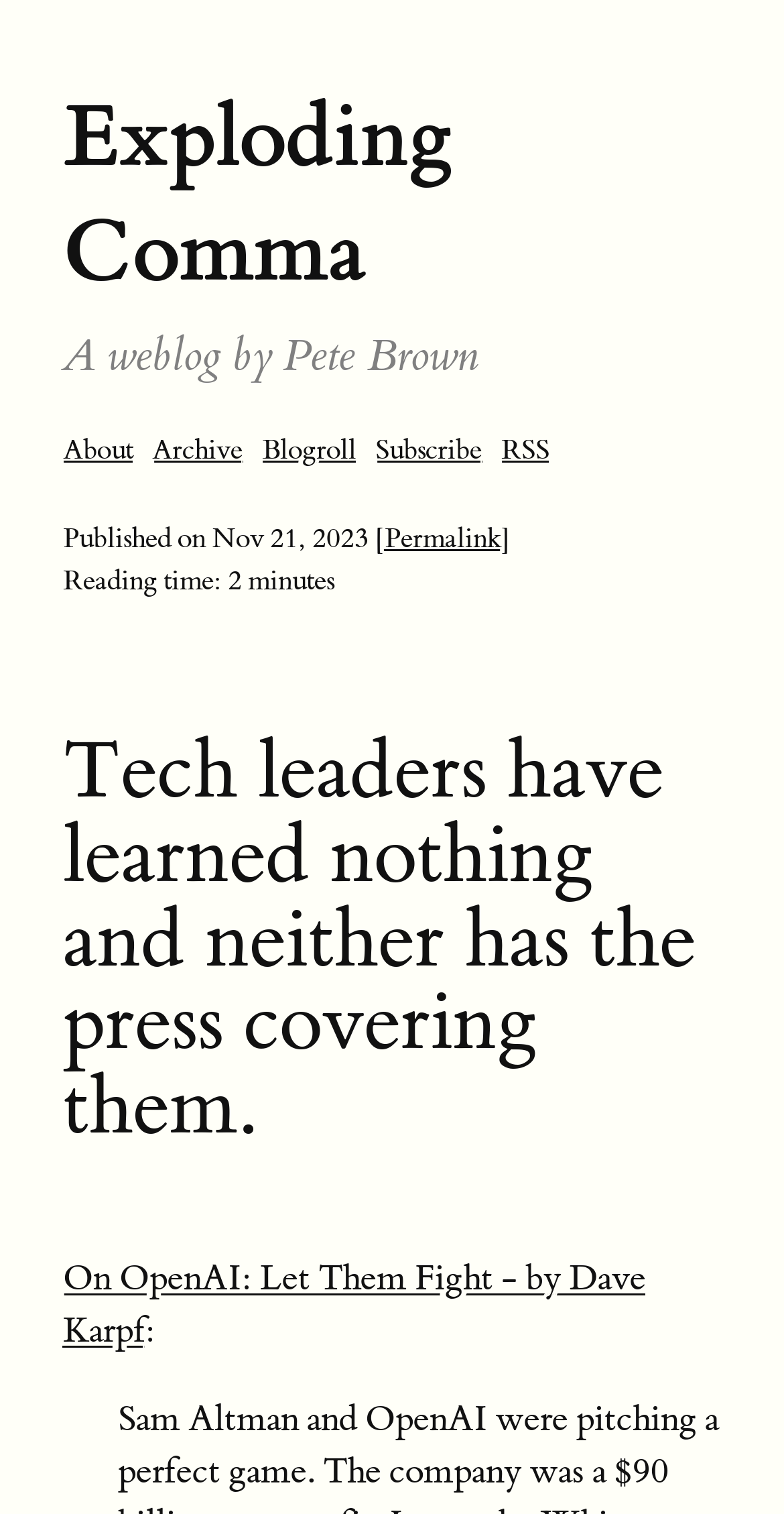Please determine the bounding box coordinates of the section I need to click to accomplish this instruction: "visit Exploding Comma website".

[0.08, 0.052, 0.577, 0.203]